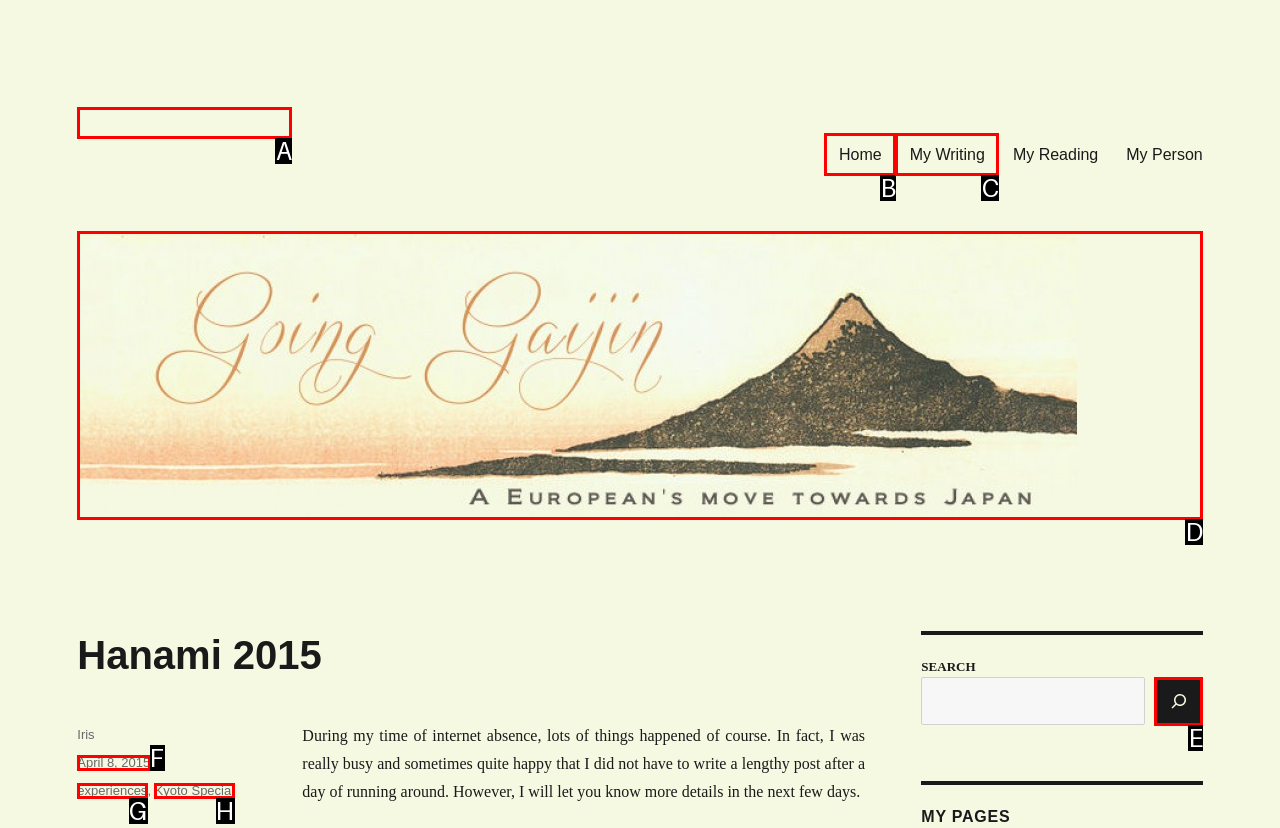Look at the description: April 8, 2015
Determine the letter of the matching UI element from the given choices.

F